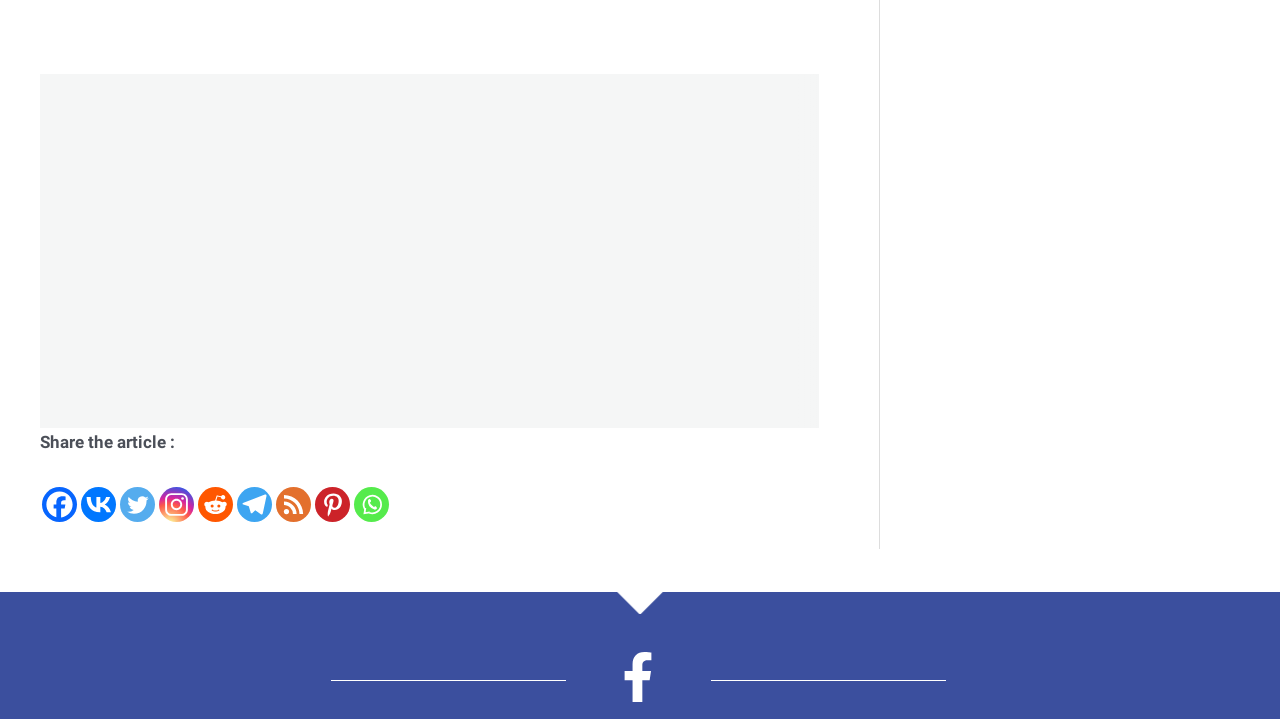Pinpoint the bounding box coordinates of the clickable area needed to execute the instruction: "Share the article on Telegram". The coordinates should be specified as four float numbers between 0 and 1, i.e., [left, top, right, bottom].

[0.185, 0.638, 0.212, 0.726]